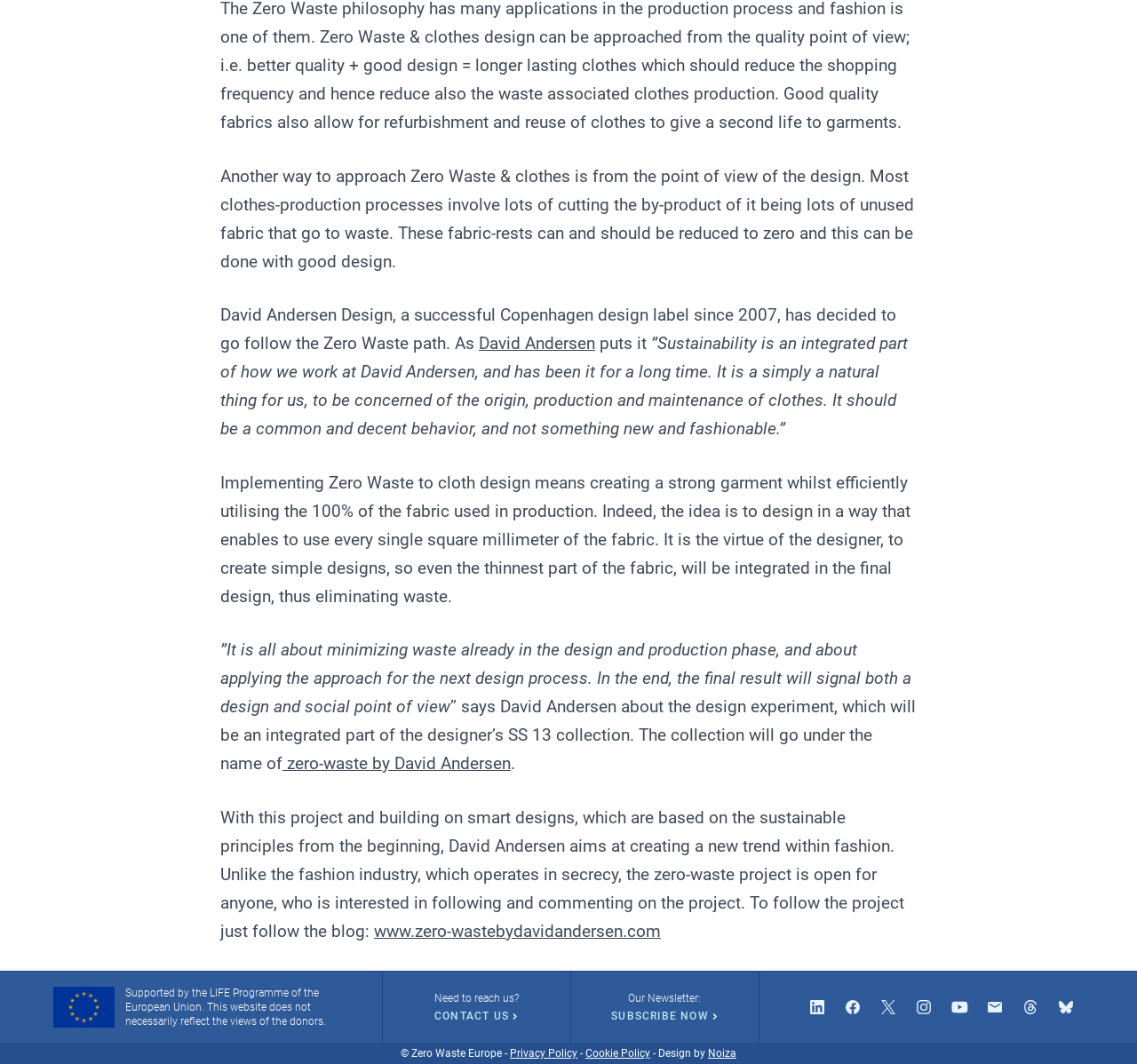Find the bounding box coordinates for the area that should be clicked to accomplish the instruction: "Contact us".

[0.382, 0.949, 0.455, 0.961]